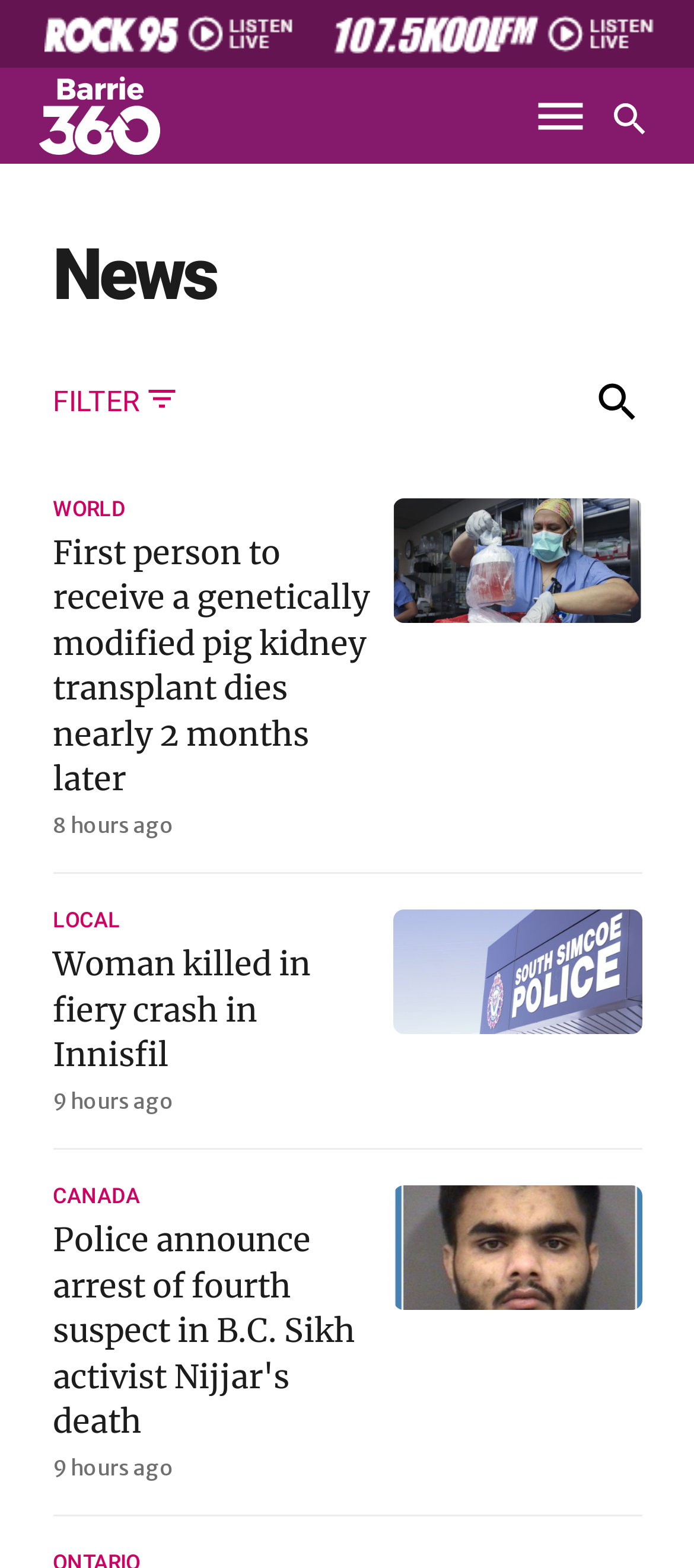Please reply with a single word or brief phrase to the question: 
How many news categories are there?

4